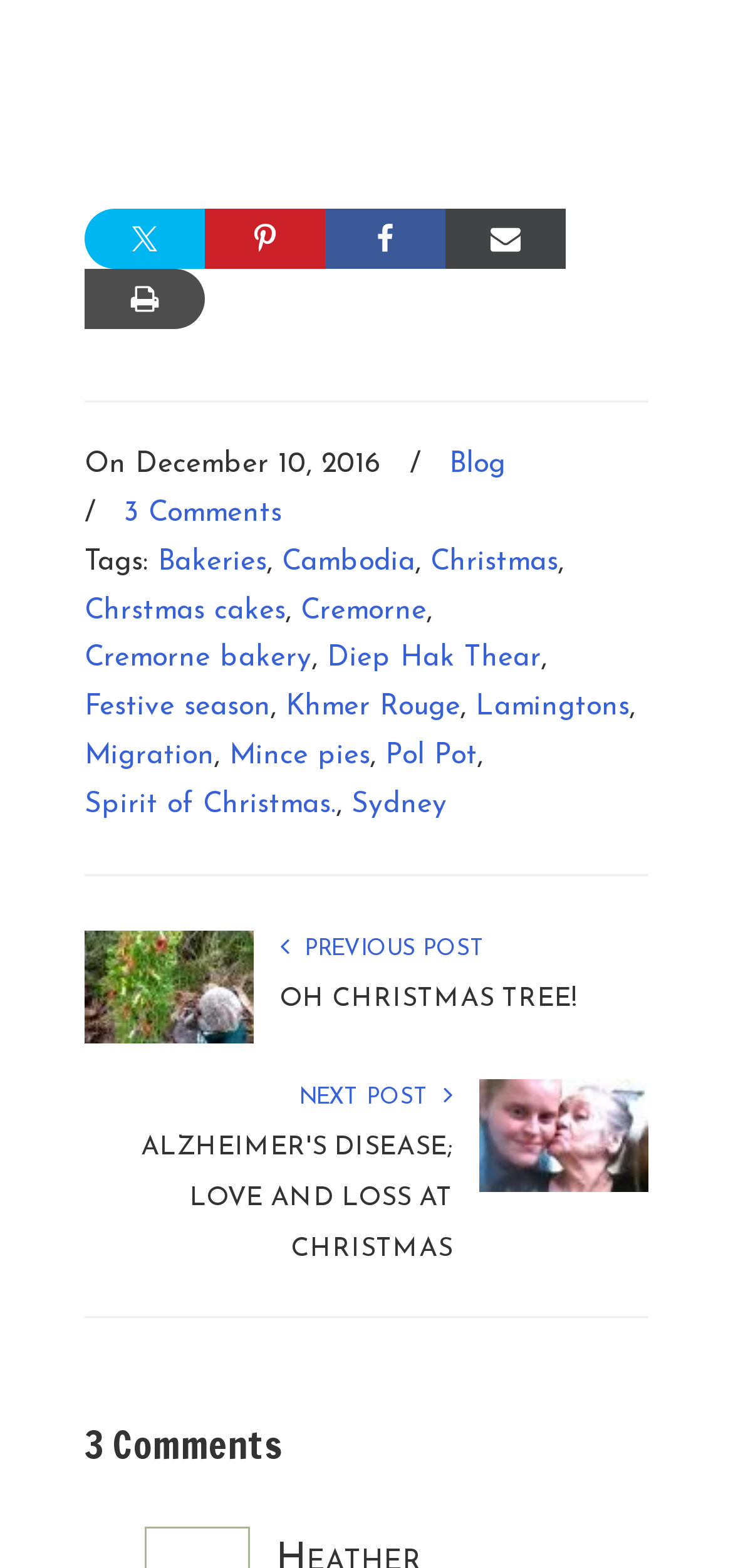Identify the bounding box coordinates of the region that needs to be clicked to carry out this instruction: "View Blog". Provide these coordinates as four float numbers ranging from 0 to 1, i.e., [left, top, right, bottom].

[0.613, 0.282, 0.69, 0.313]